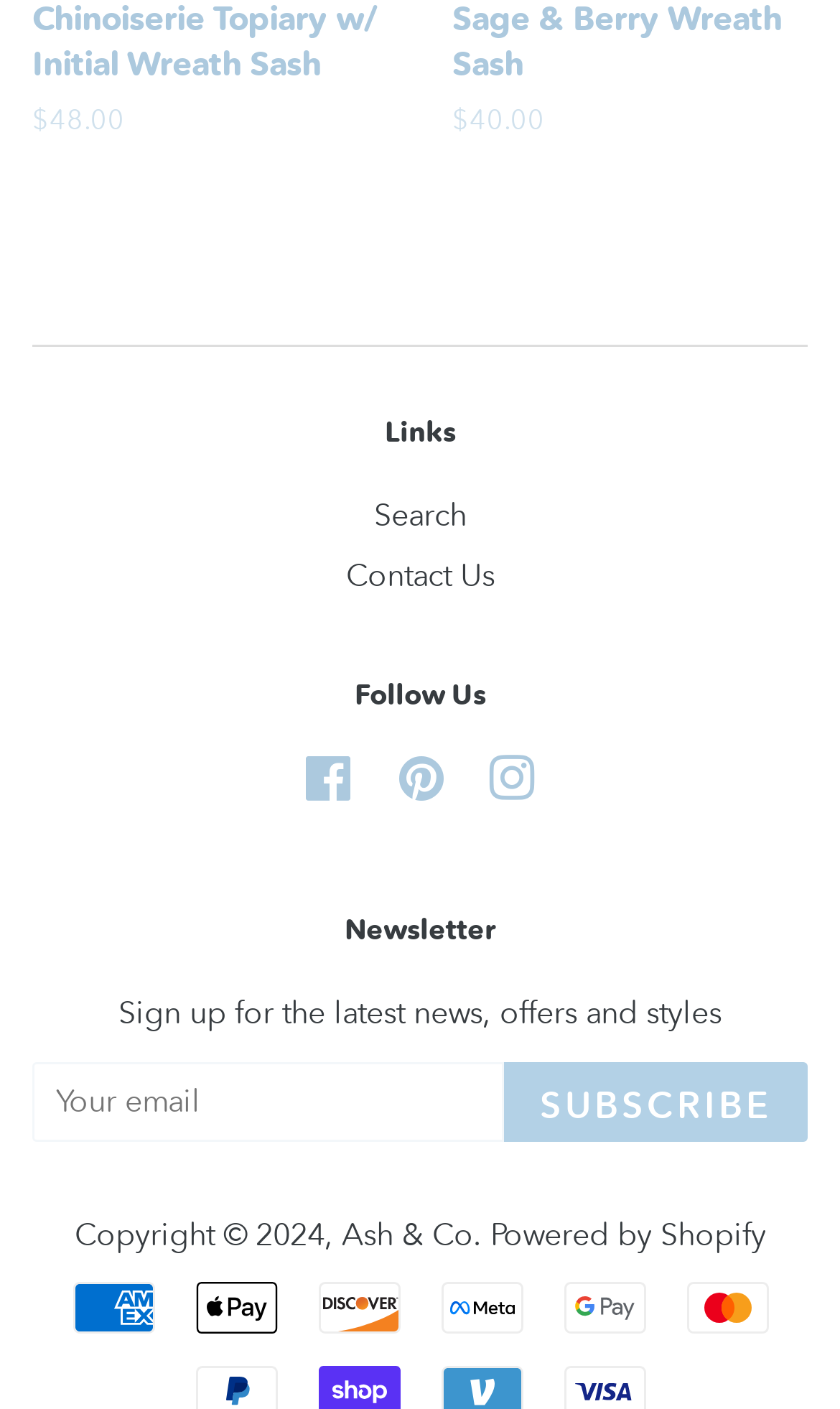Analyze the image and provide a detailed answer to the question: Who is the owner of the website?

The webpage has a copyright notice stating 'Copyright © 2024, Ash & Co', which suggests that Ash & Co is the owner of the website.